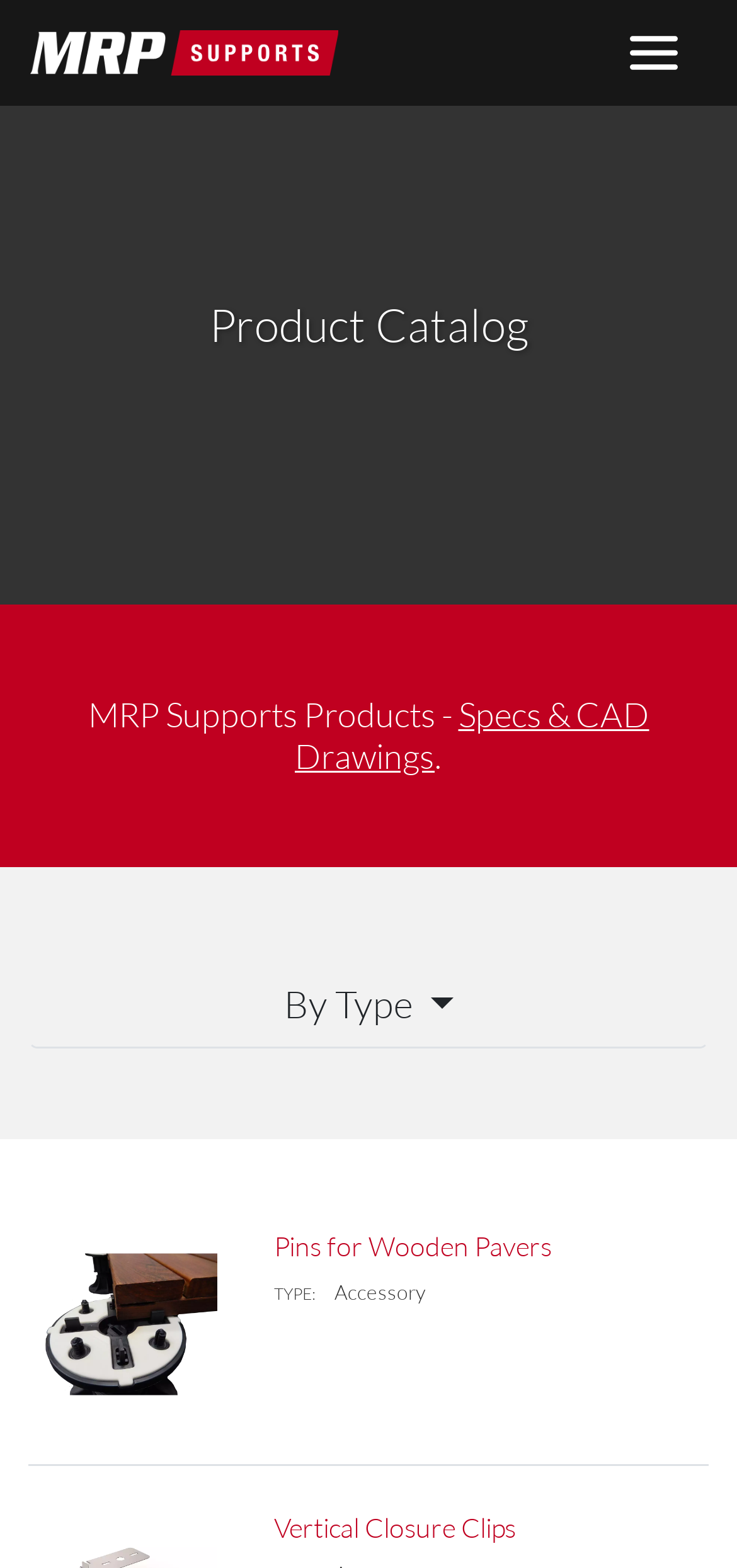Write an elaborate caption that captures the essence of the webpage.

The webpage is about MRP Supports, a company that offers adjustable and fixed pedestal paver supports, as well as other accessories. At the top left corner, there is a "Skip to main content" link, followed by the company name "MRP Supports, LLC." in a larger font. To the right of the company name, there is a "Toggle navigation" button that controls the navigation menu.

Below the top navigation bar, there is a vertical listbox that takes up the full width of the page, containing a product catalog. The catalog is divided into sections, with headings such as "Product Catalog", "Pins for Wooden Pavers", and "Vertical Closure Clips". Each section has a brief description and a link to more information, such as "Specs & CAD Drawings".

The "Pins for Wooden Pavers" section has an image on the left, with a heading and a link to more information on the right. Below the image, there is a brief description of the product, including its type, which is an accessory.

The "Vertical Closure Clips" section is similar, with a heading and a link to more information. The sections are arranged vertically, with the "Pins for Wooden Pavers" section above the "Vertical Closure Clips" section.